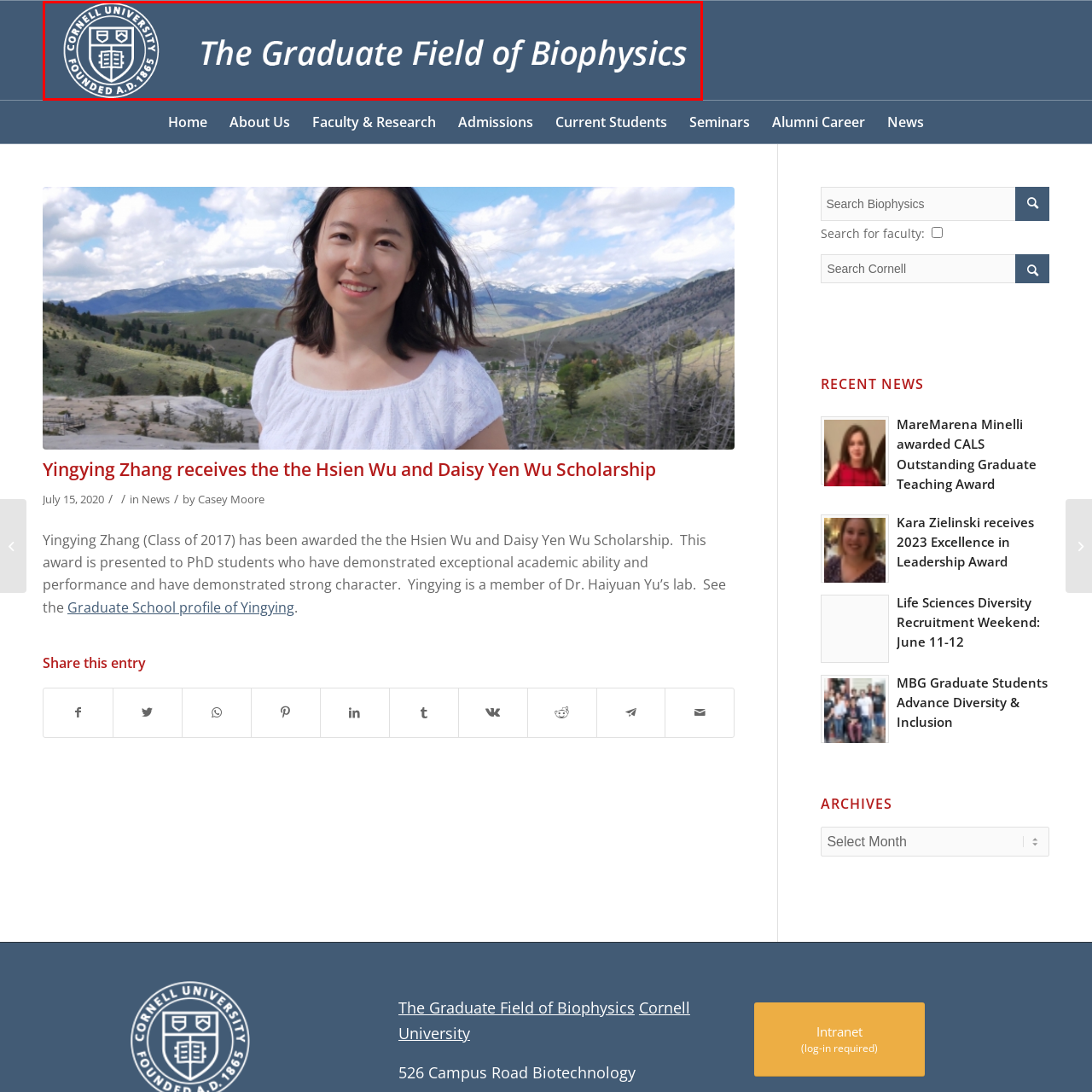What is the shape of the Cornell University emblem?
Focus on the area marked by the red bounding box and respond to the question with as much detail as possible.

According to the caption, the official emblem of Cornell University, which includes the university's name and founding year, 1865, is depicted in a circular form, suggesting that the emblem is circular in shape.